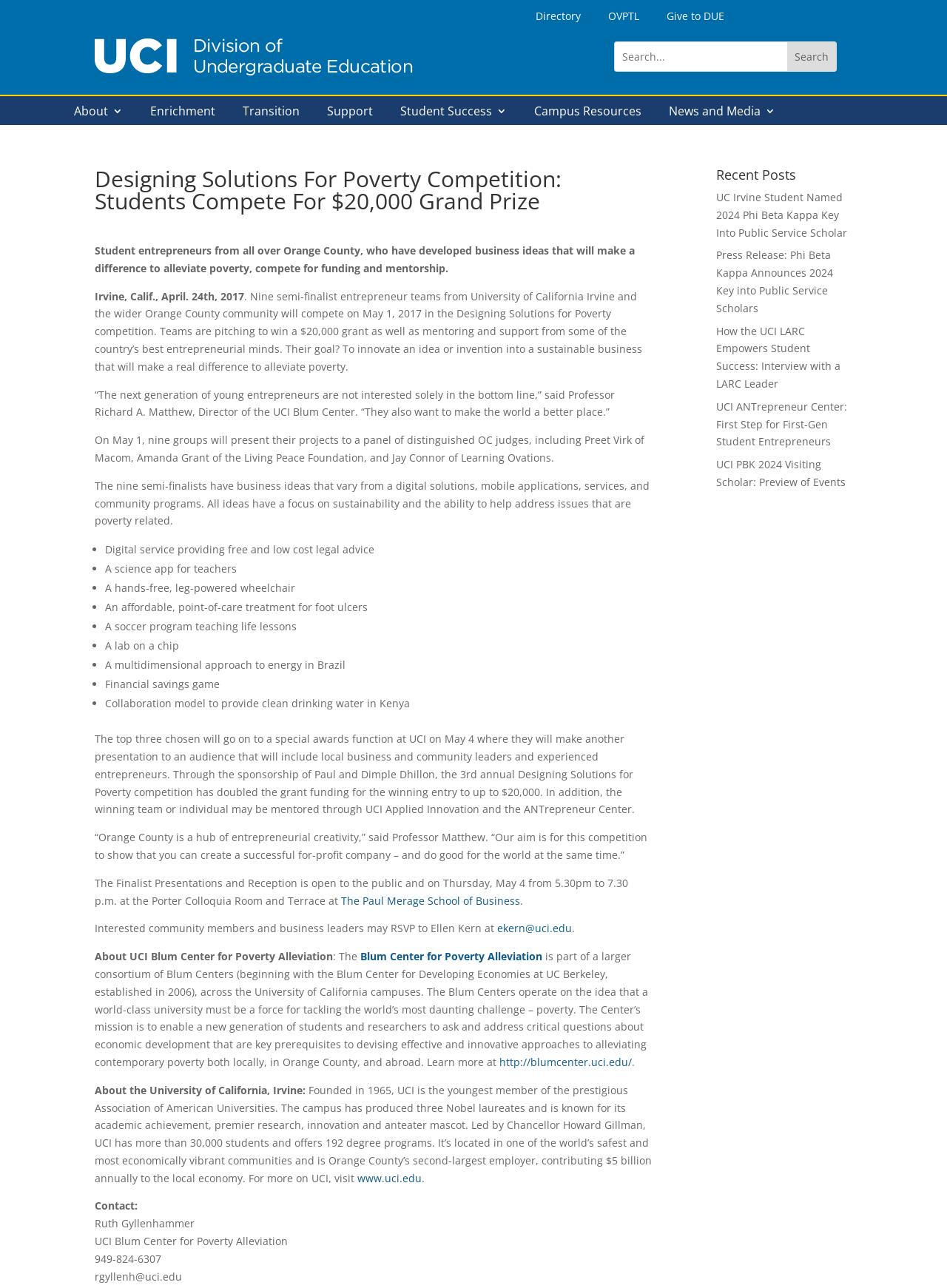Using the element description Student Success, predict the bounding box coordinates for the UI element. Provide the coordinates in (top-left x, top-left y, bottom-right x, bottom-right y) format with values ranging from 0 to 1.

[0.423, 0.082, 0.535, 0.095]